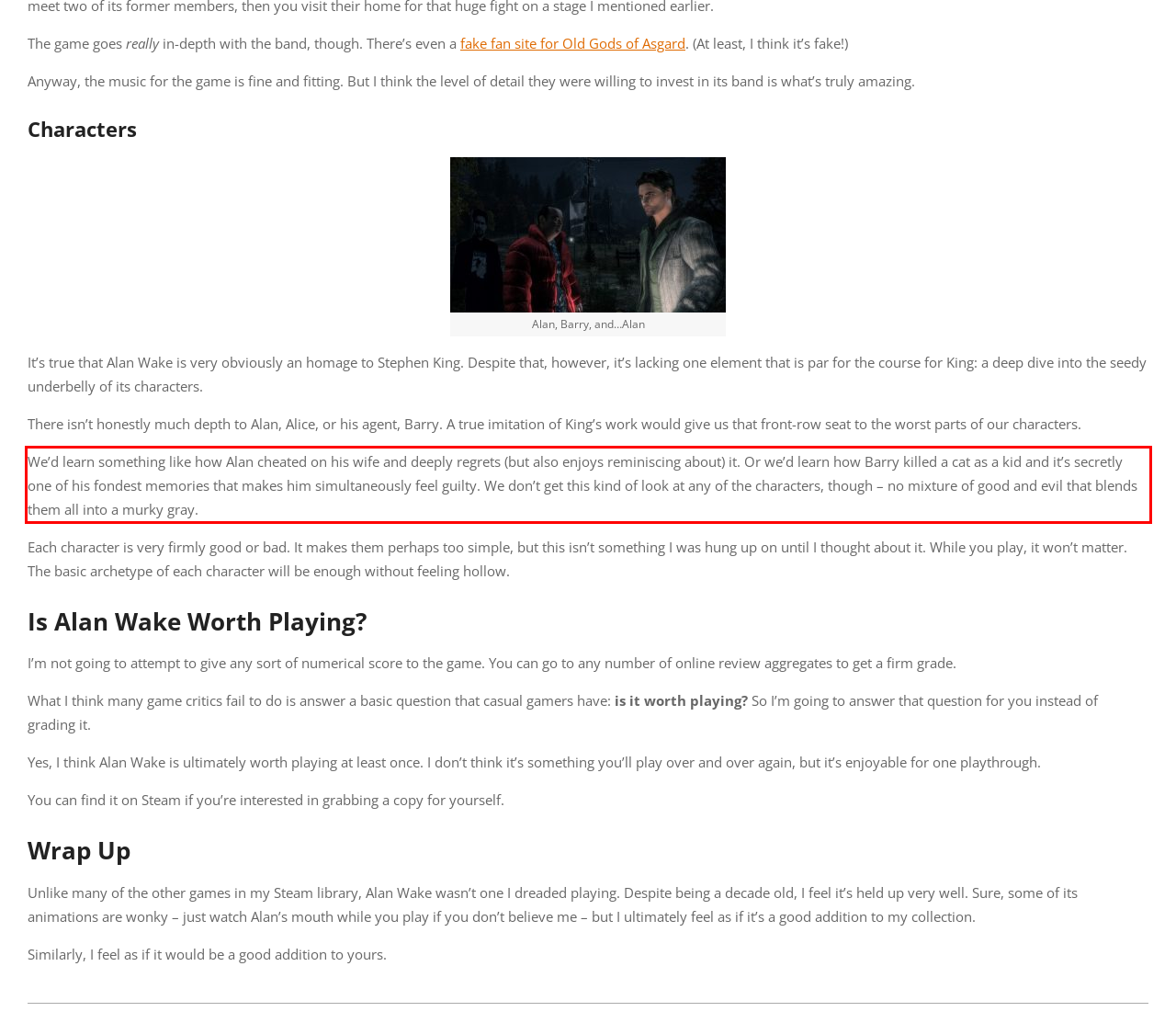You have a screenshot of a webpage, and there is a red bounding box around a UI element. Utilize OCR to extract the text within this red bounding box.

We’d learn something like how Alan cheated on his wife and deeply regrets (but also enjoys reminiscing about) it. Or we’d learn how Barry killed a cat as a kid and it’s secretly one of his fondest memories that makes him simultaneously feel guilty. We don’t get this kind of look at any of the characters, though – no mixture of good and evil that blends them all into a murky gray.